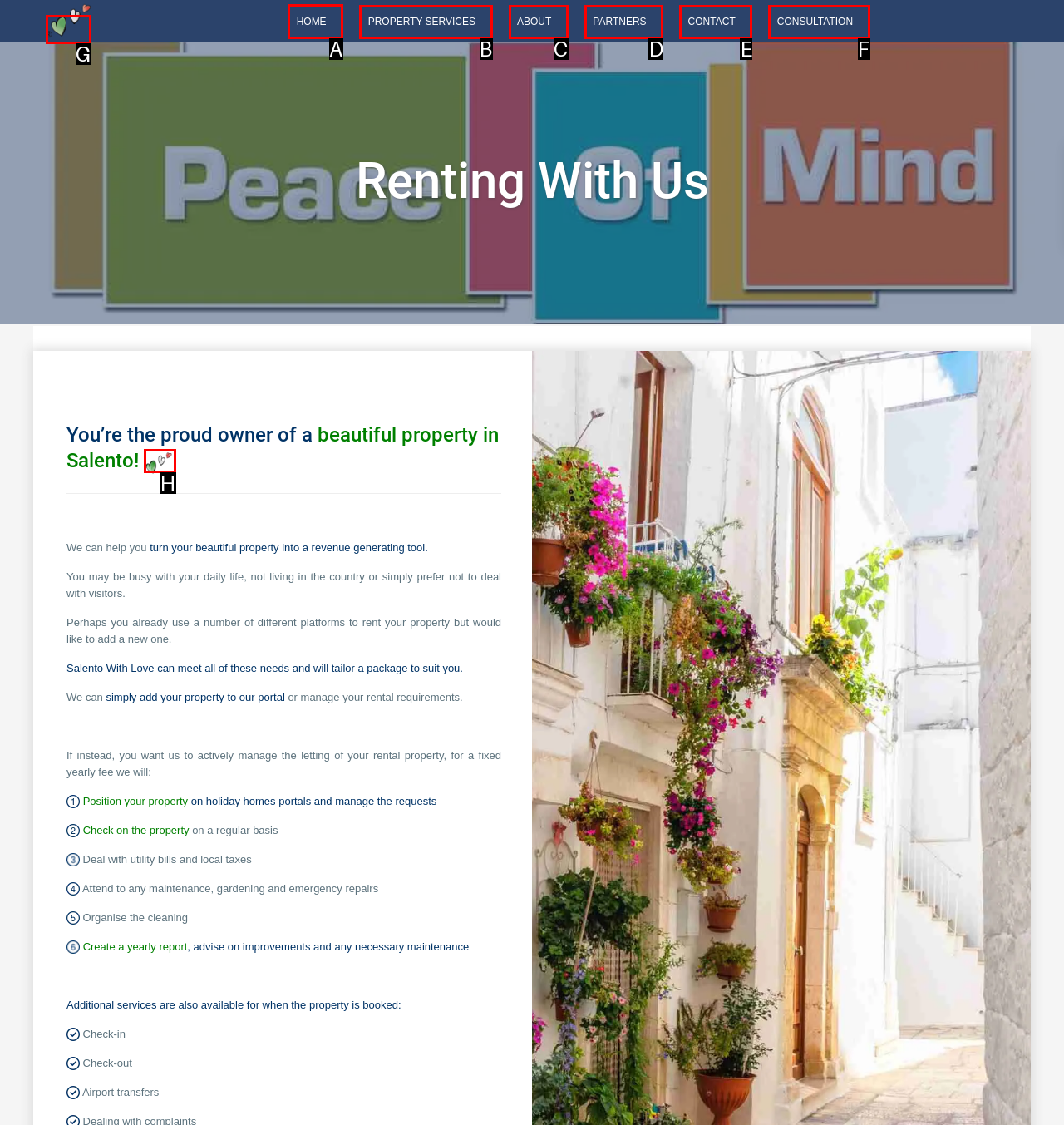Select the option I need to click to accomplish this task: Go to HOME page
Provide the letter of the selected choice from the given options.

A